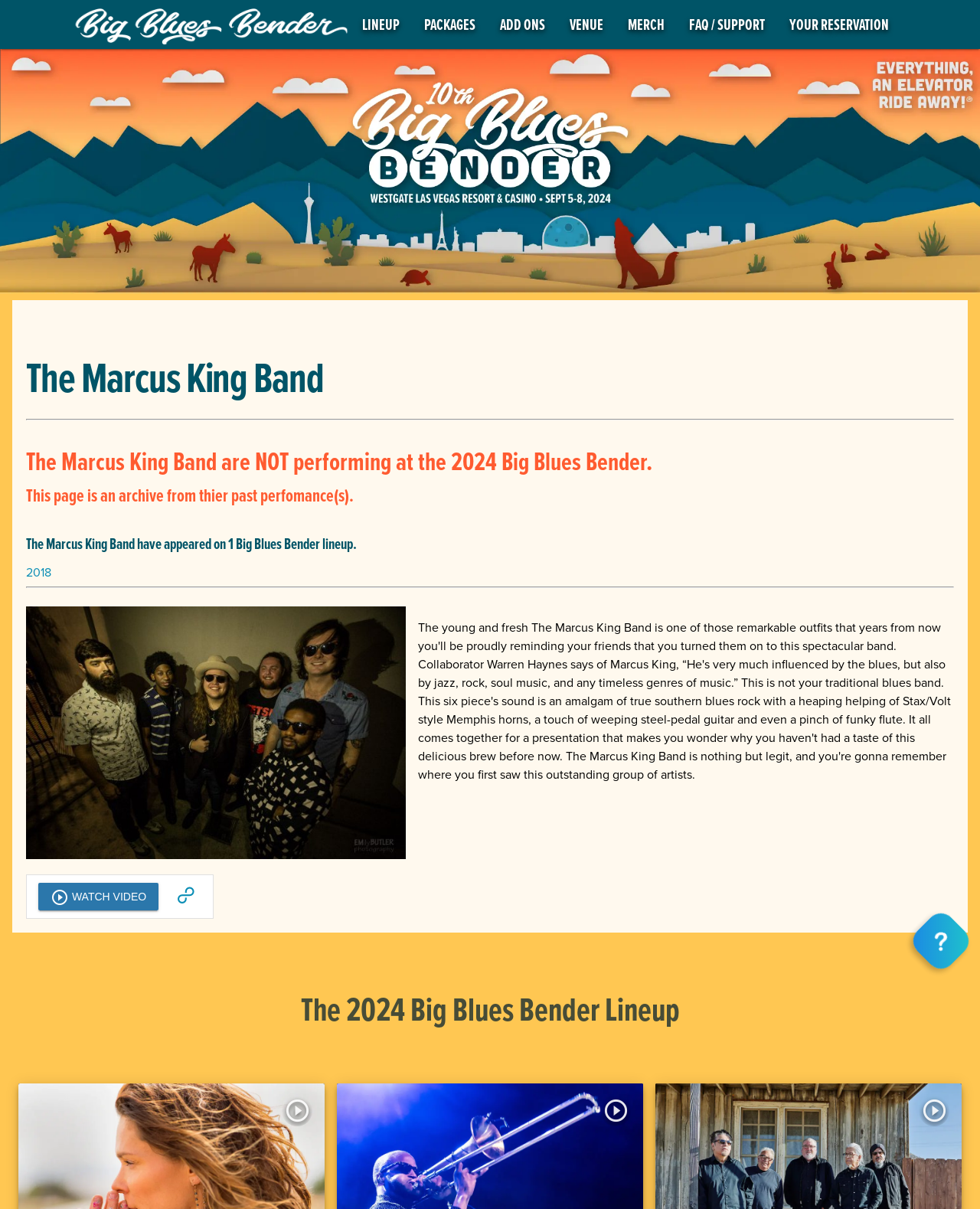Please determine the bounding box coordinates of the element's region to click in order to carry out the following instruction: "View YOUR RESERVATION". The coordinates should be four float numbers between 0 and 1, i.e., [left, top, right, bottom].

[0.805, 0.011, 0.907, 0.03]